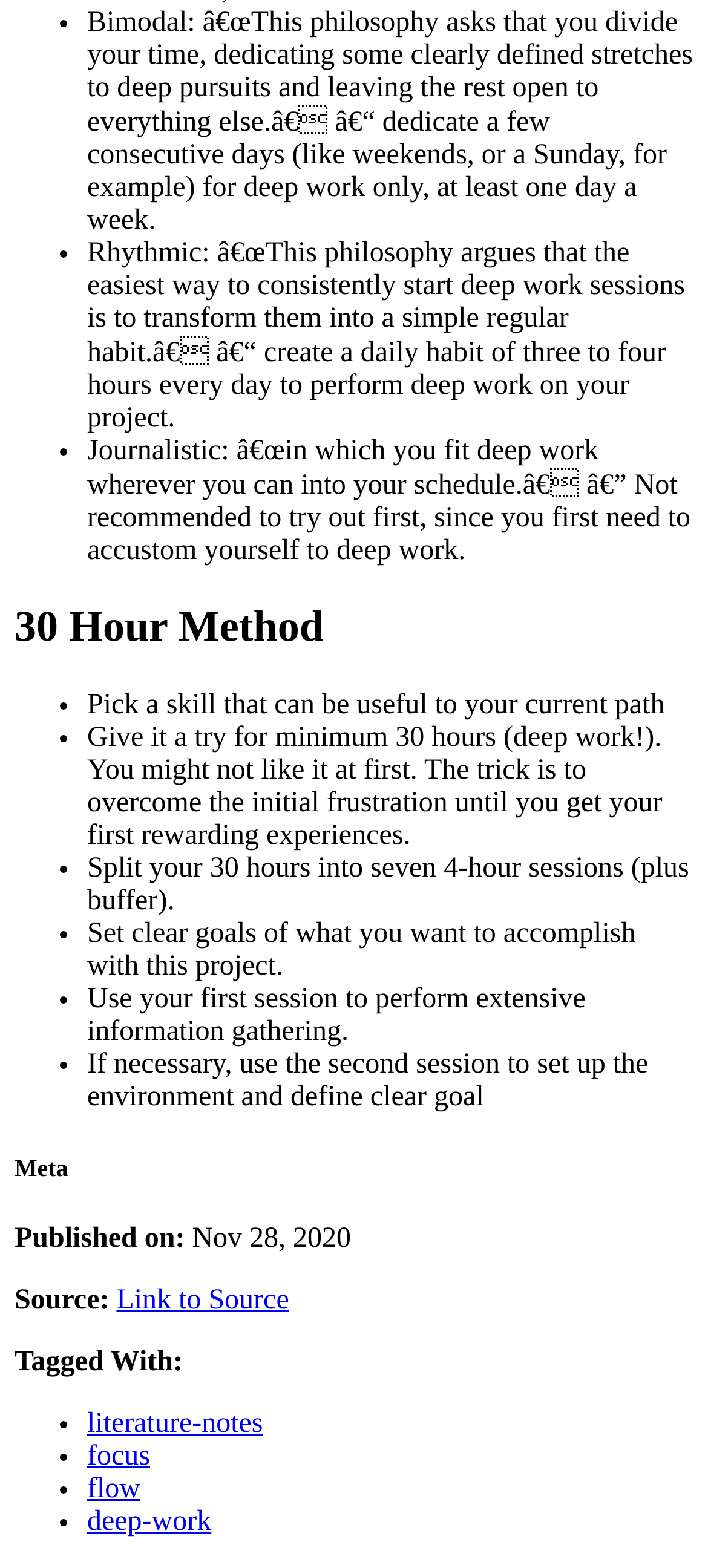What is the purpose of the 30 Hour Method?
Ensure your answer is thorough and detailed.

The 30 Hour Method is a process for trying out a new skill or project. It involves dedicating 30 hours to the project, split into seven 4-hour sessions, with clear goals and extensive information gathering.